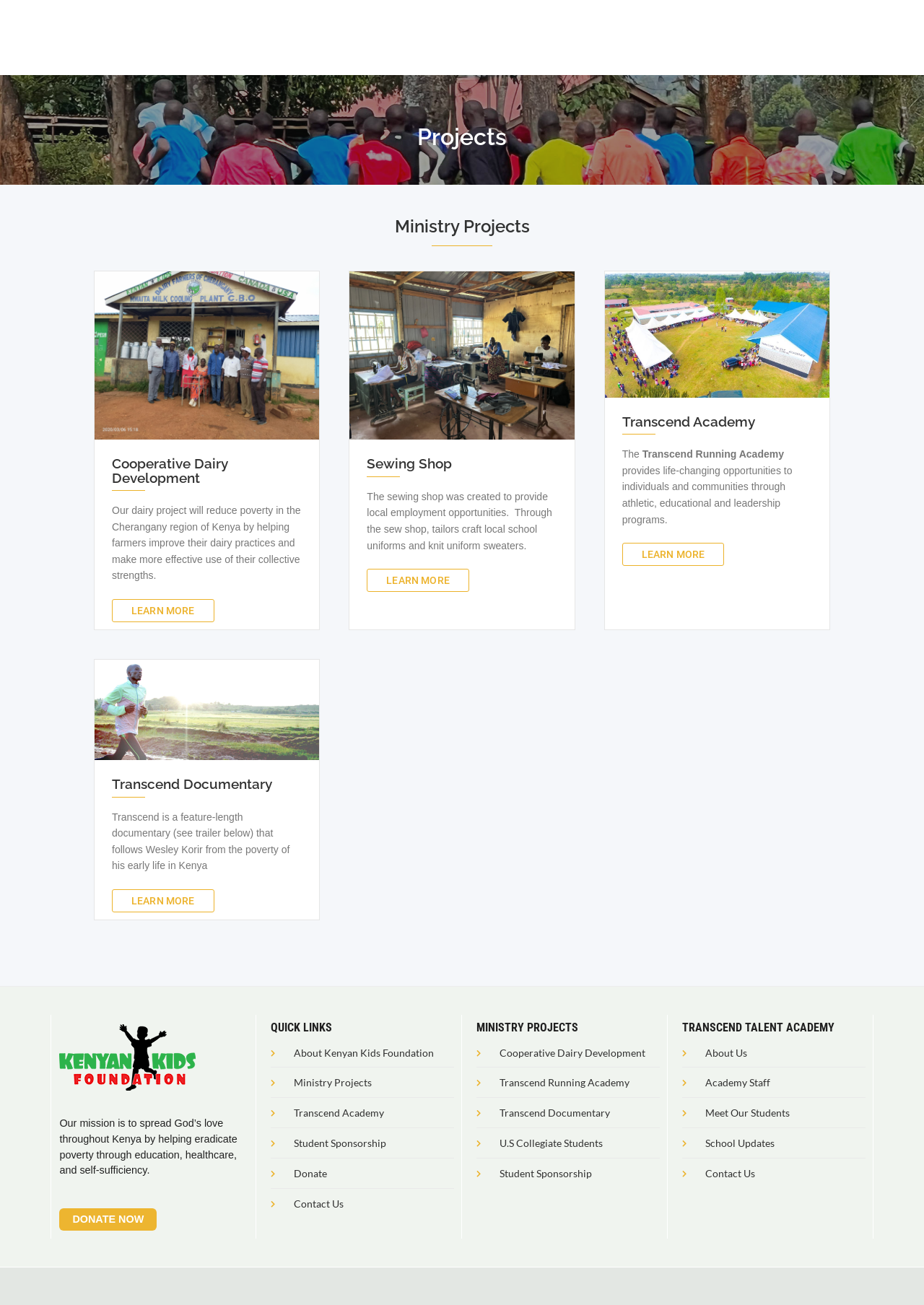Reply to the question below using a single word or brief phrase:
What is the name of the documentary featured on the webpage?

Transcend